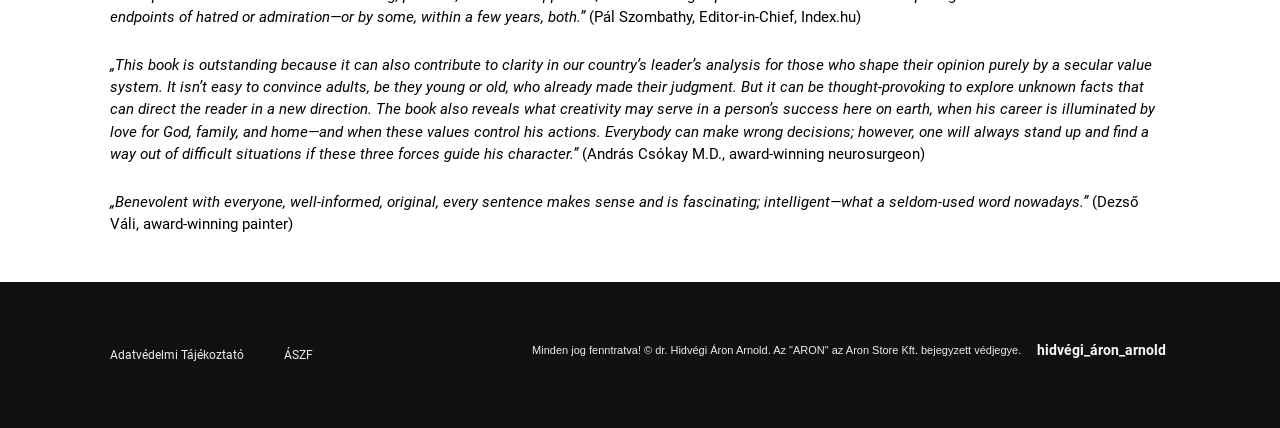What is the name of the painter who gave a quote?
Answer with a single word or short phrase according to what you see in the image.

Dezső Váli